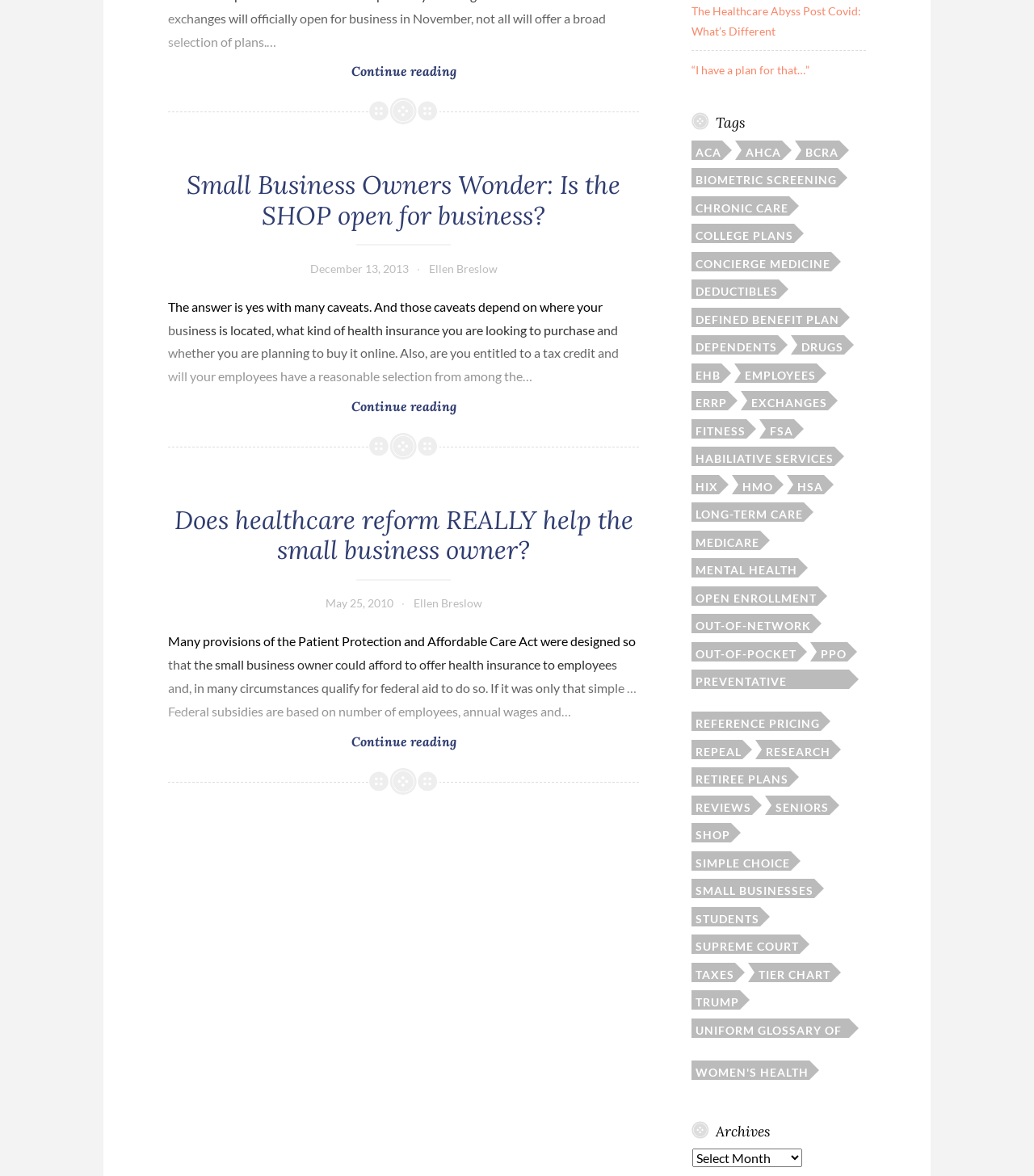Please identify the bounding box coordinates of where to click in order to follow the instruction: "Click on the tag 'ACA'".

[0.669, 0.119, 0.698, 0.136]